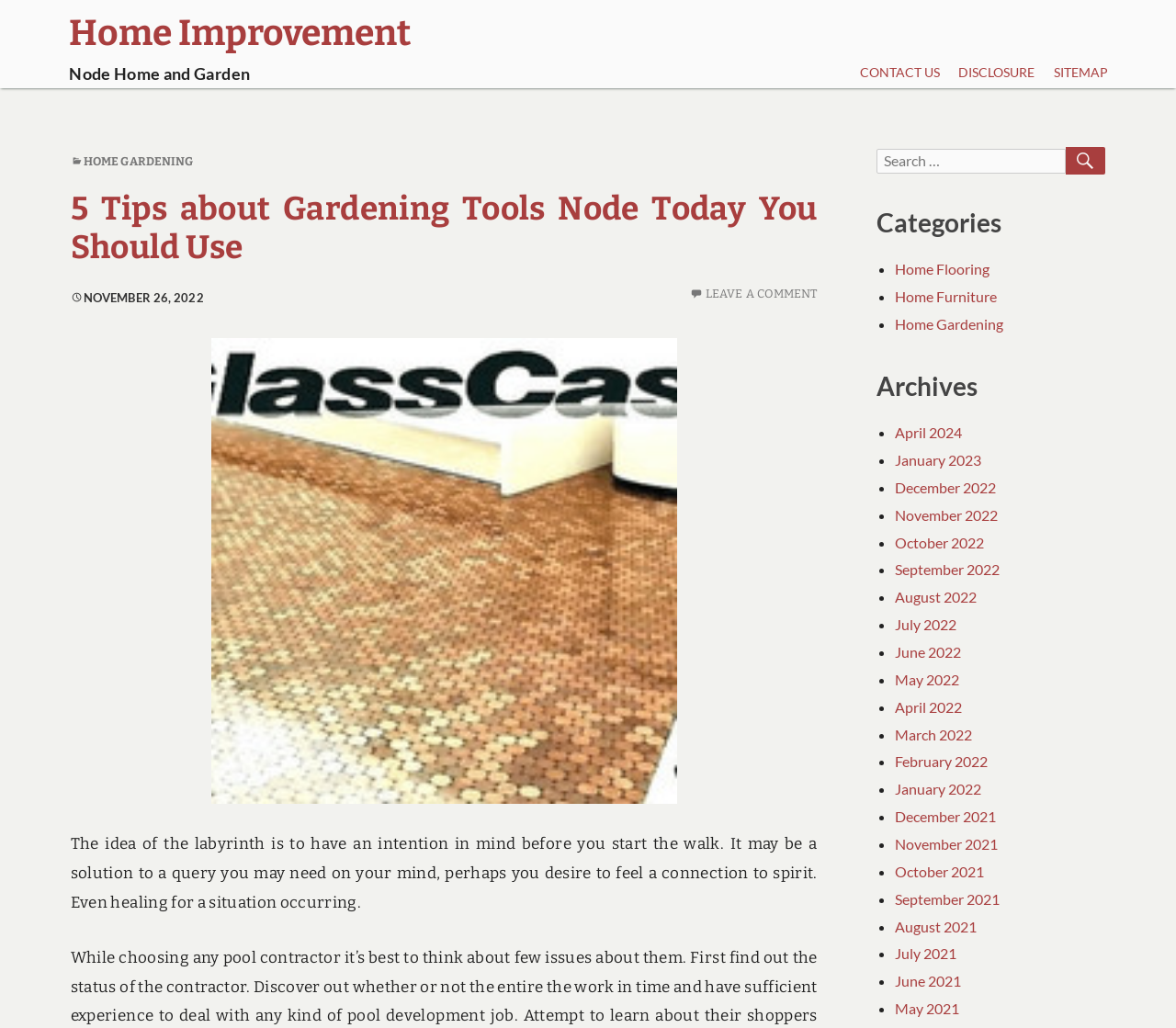Please determine the bounding box coordinates for the element that should be clicked to follow these instructions: "View Home Gardening category".

[0.761, 0.307, 0.853, 0.324]